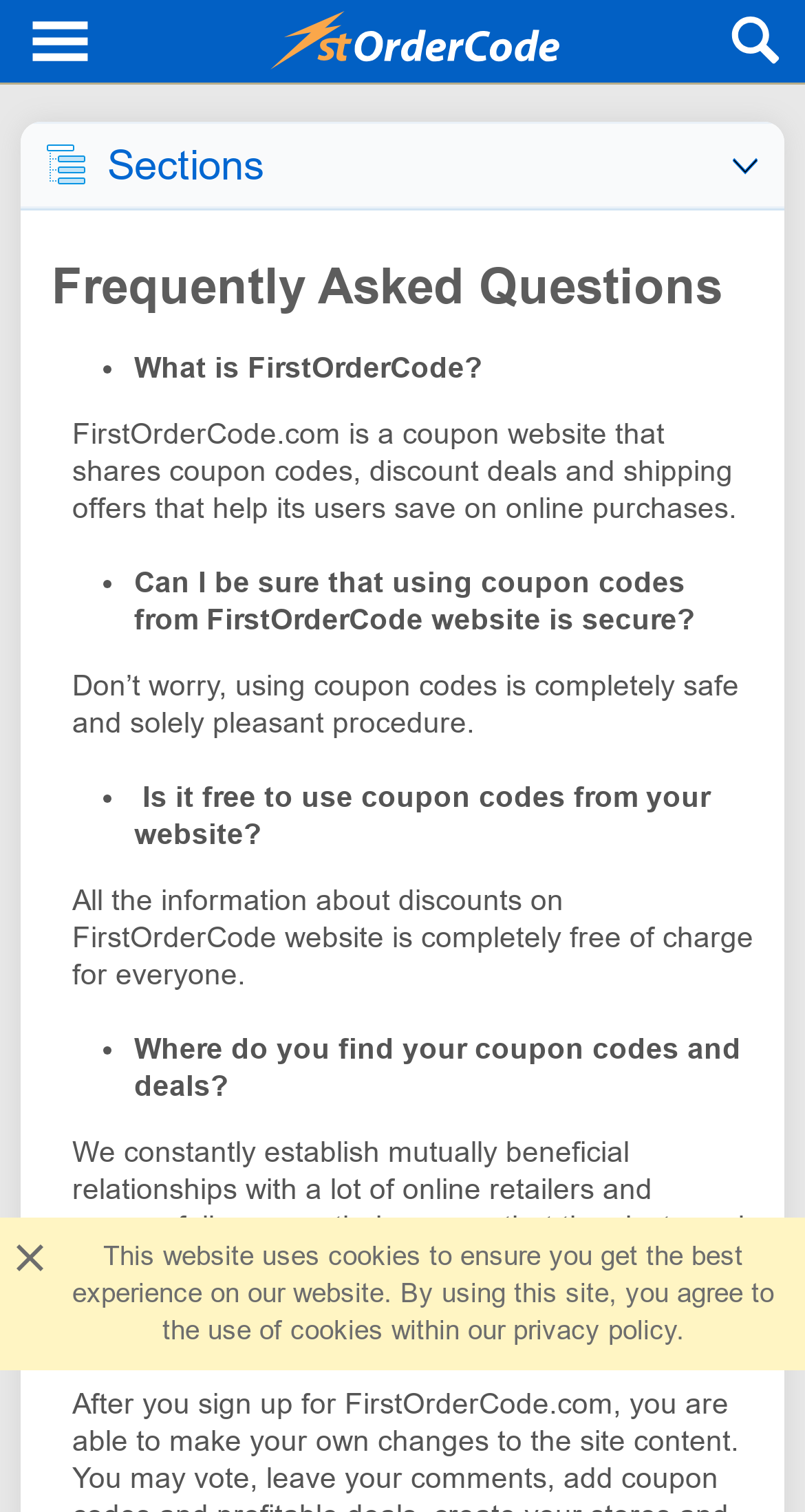Mark the bounding box of the element that matches the following description: "aria-label="Navigation for firstordercode"".

[0.0, 0.0, 0.154, 0.055]